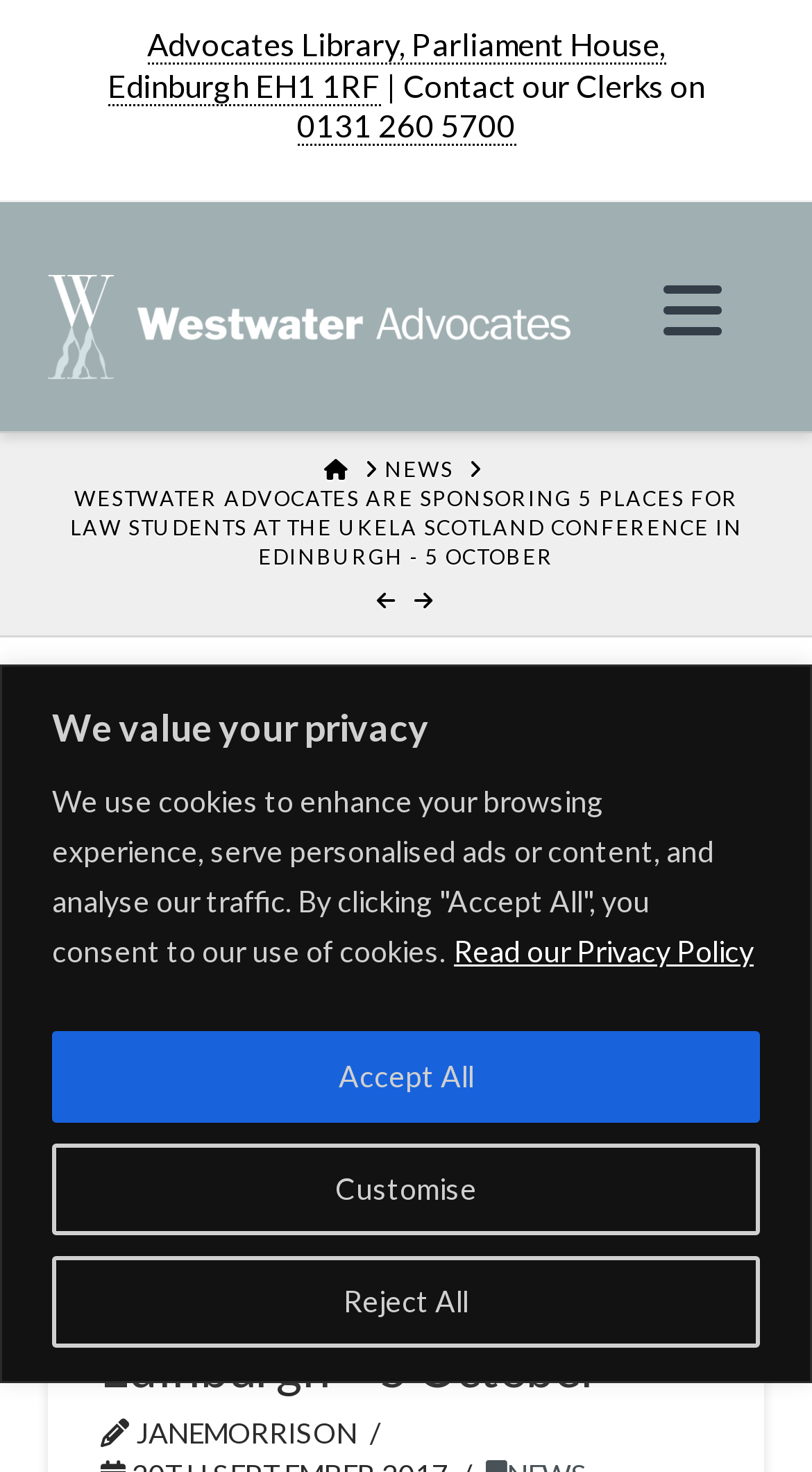What is the name of the author of the article? Based on the screenshot, please respond with a single word or phrase.

JANEMORRISON